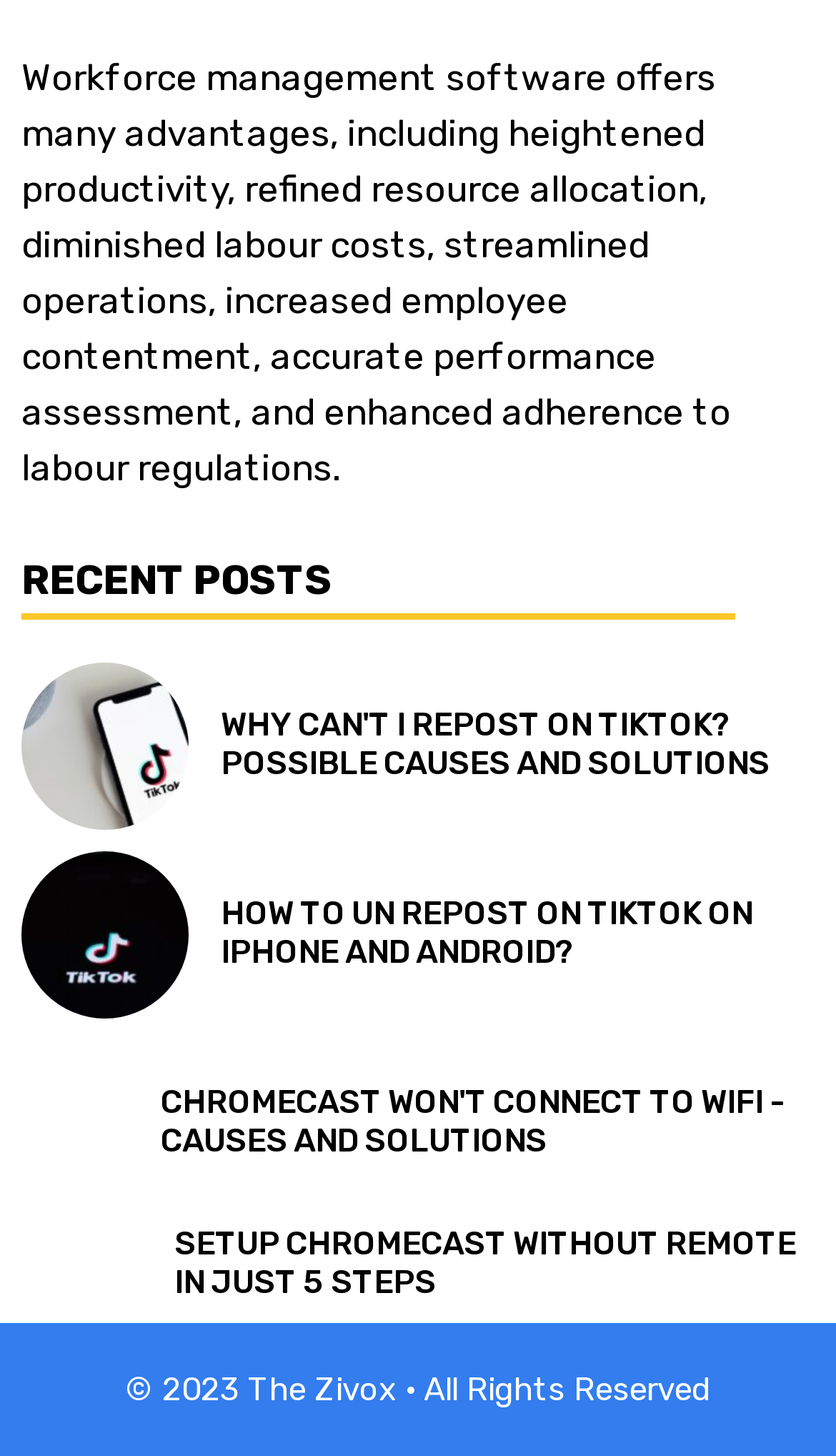Please respond to the question using a single word or phrase:
How many recent posts are listed?

4